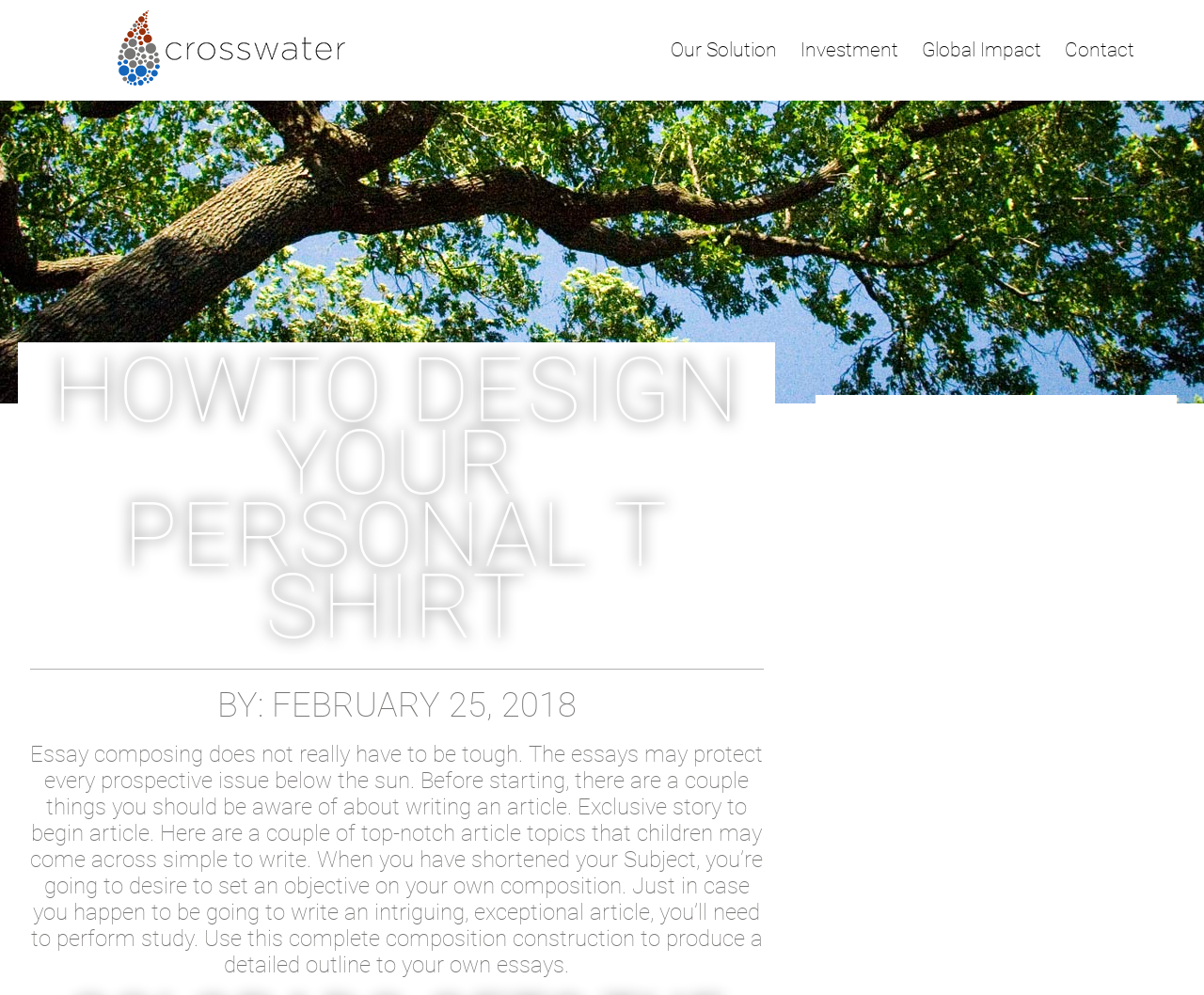What is the topic of the article?
Refer to the image and provide a concise answer in one word or phrase.

Designing a personal T-shirt